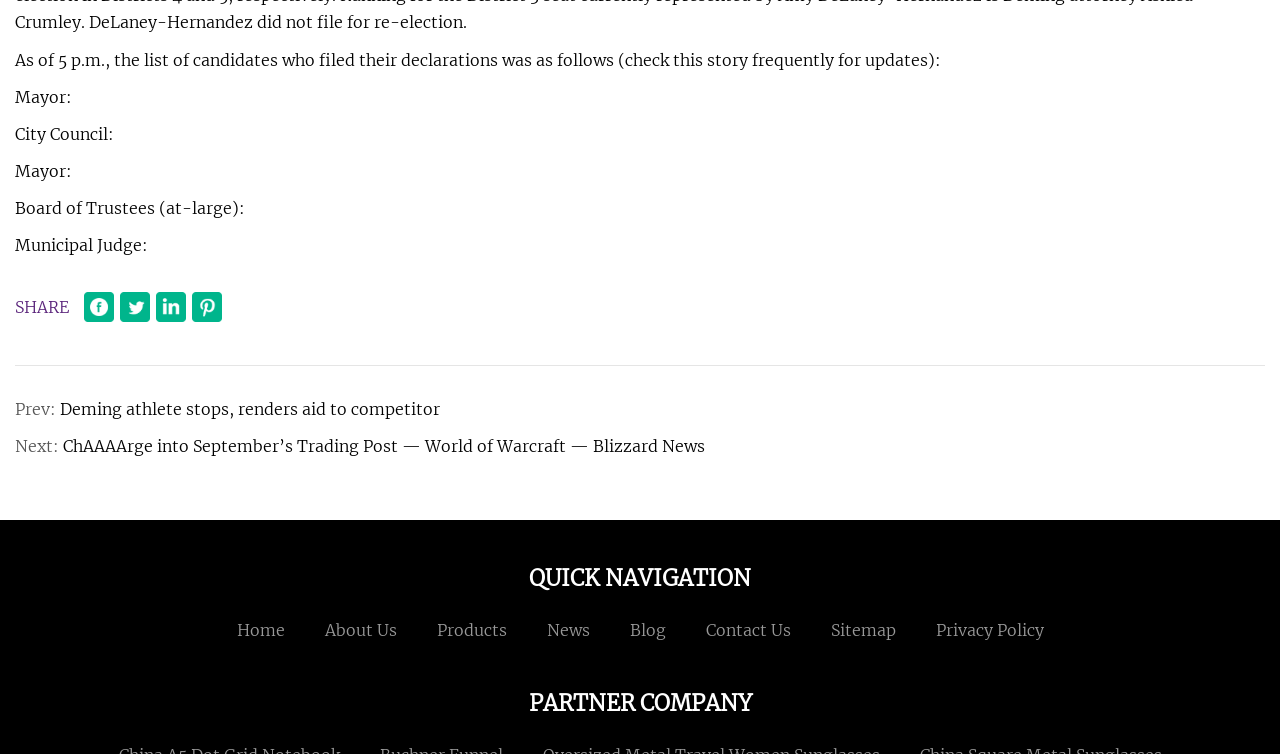Identify the coordinates of the bounding box for the element described below: "Home". Return the coordinates as four float numbers between 0 and 1: [left, top, right, bottom].

[0.185, 0.823, 0.222, 0.849]